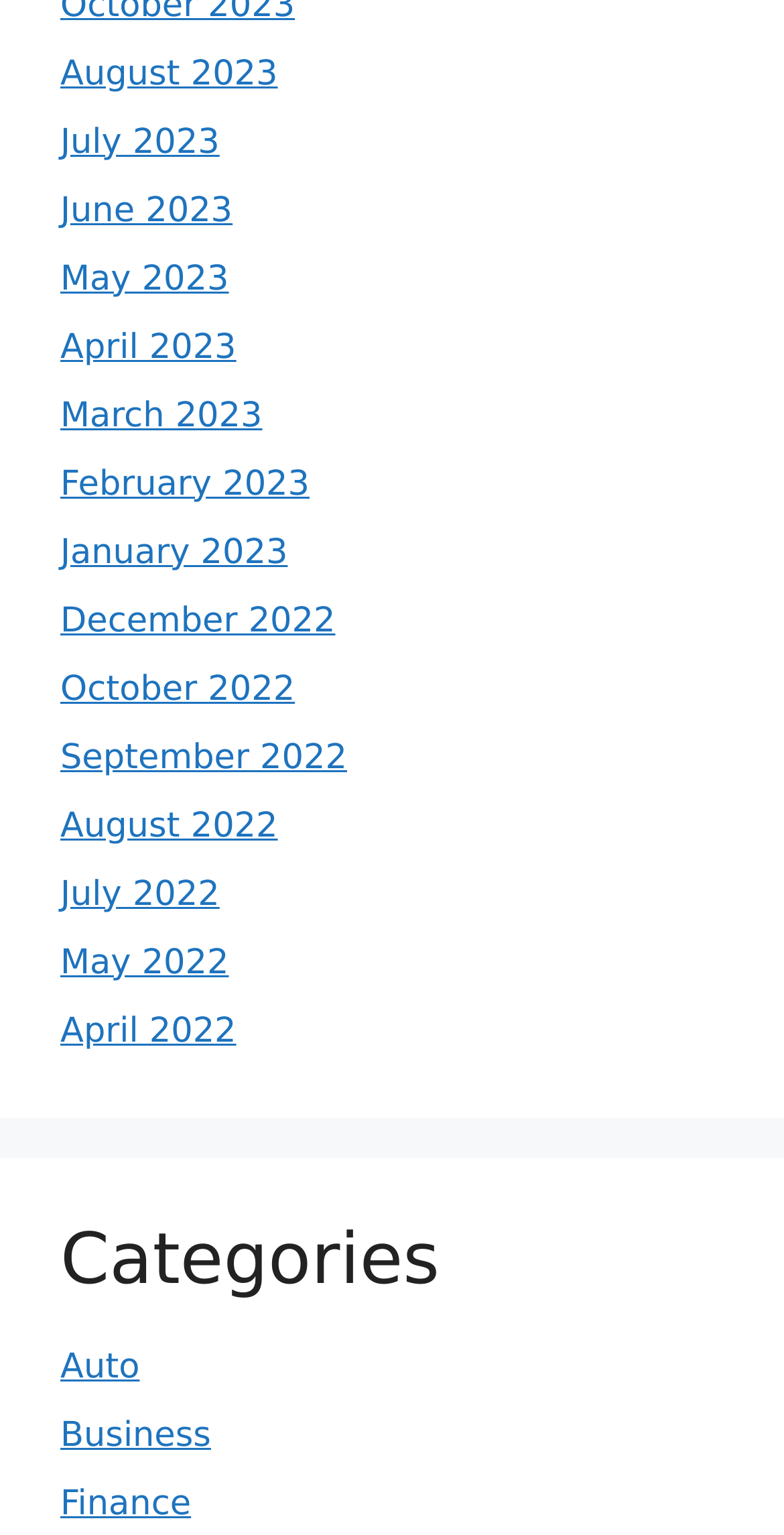Please identify the bounding box coordinates for the region that you need to click to follow this instruction: "Explore Finance news".

[0.077, 0.967, 0.244, 0.993]